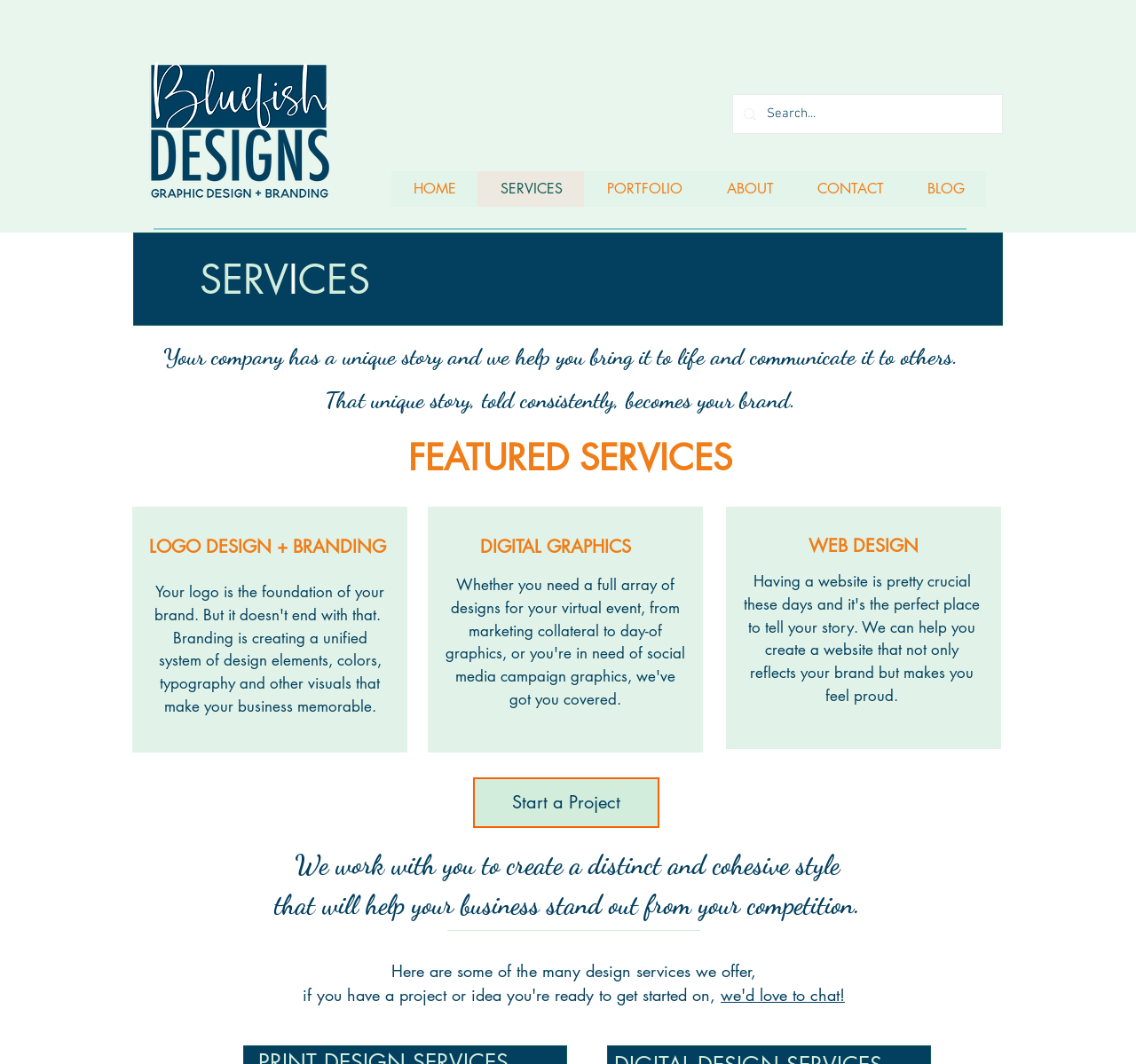What is the purpose of the company? Please answer the question using a single word or phrase based on the image.

To help bring company stories to life